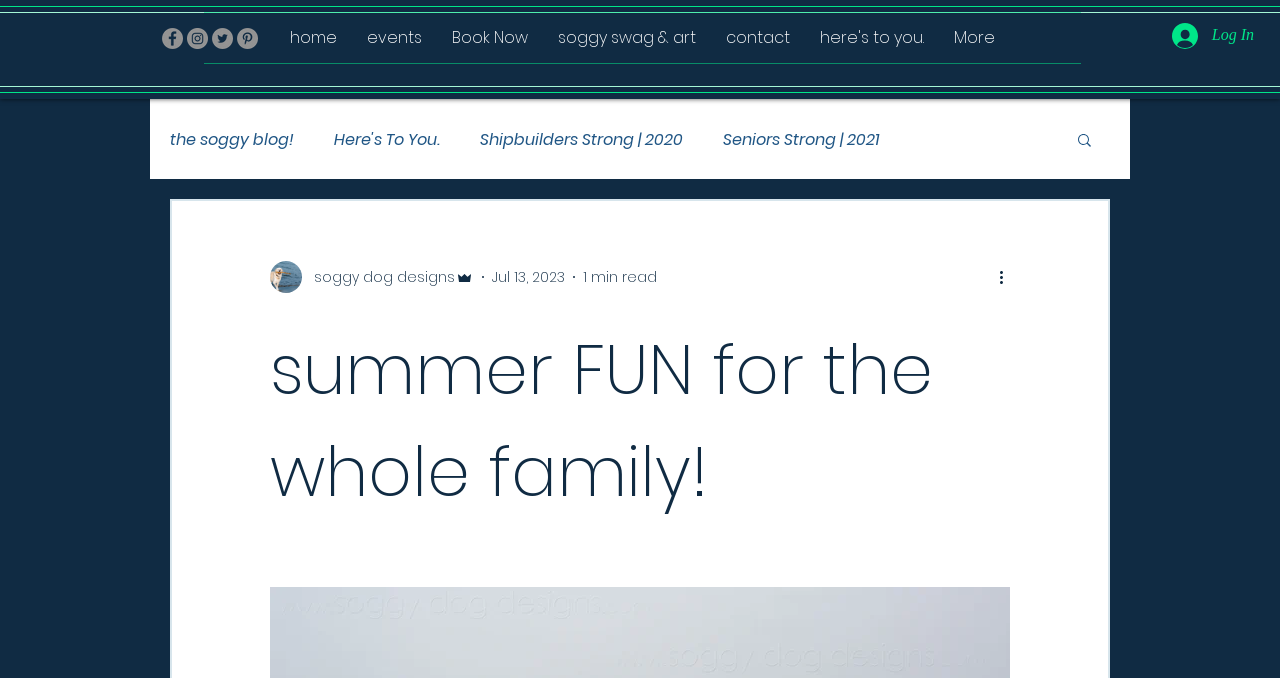Could you specify the bounding box coordinates for the clickable section to complete the following instruction: "Search for something"?

[0.84, 0.193, 0.855, 0.224]